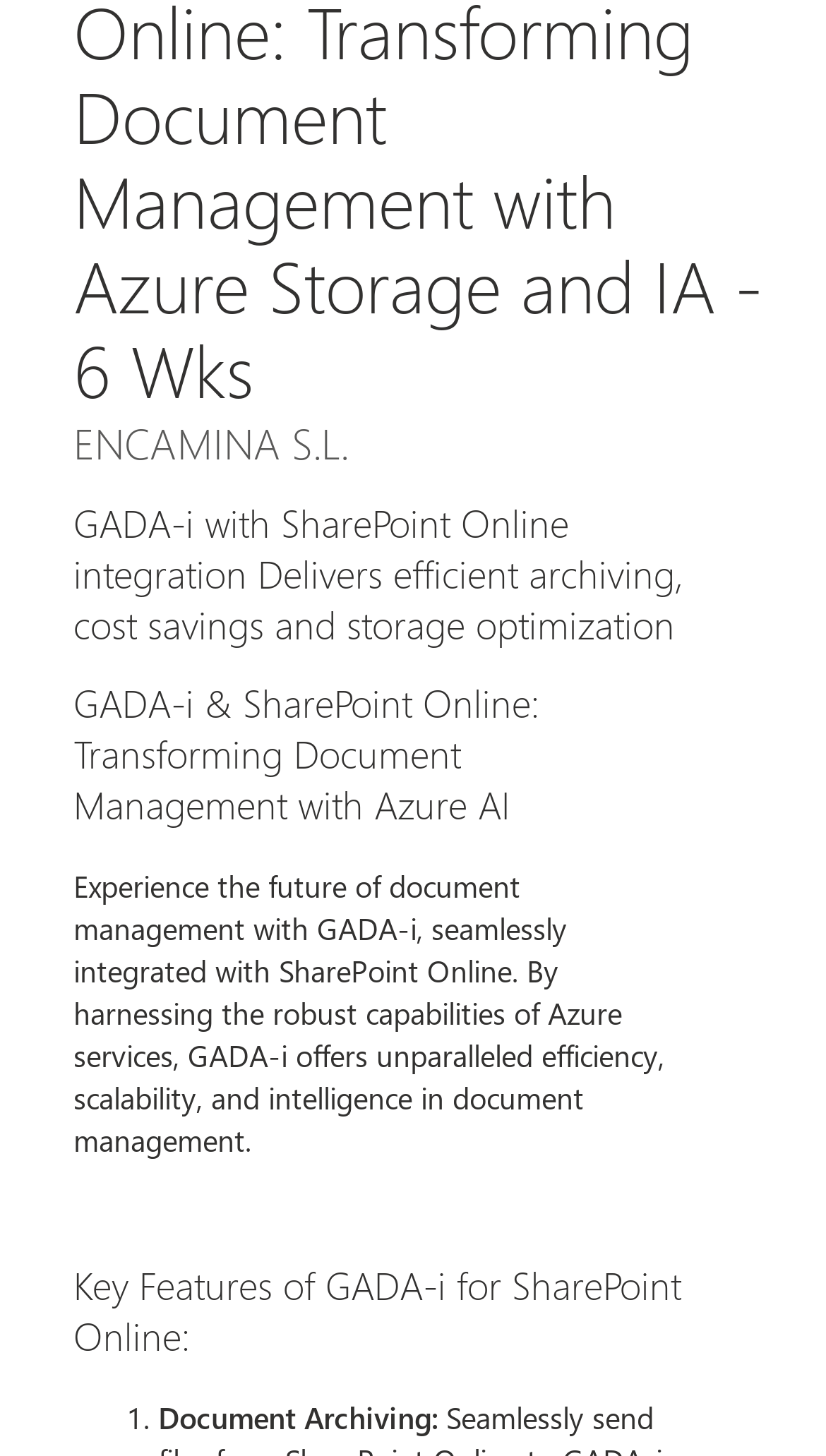Locate the coordinates of the bounding box for the clickable region that fulfills this instruction: "Click on Armenia".

[0.129, 0.019, 0.303, 0.042]